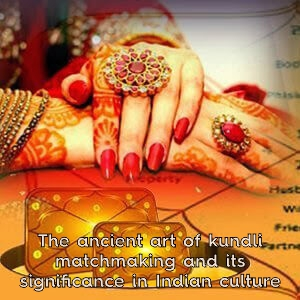Detail every aspect of the image in your description.

The image showcases a beautifully adorned hand, highlighting the intricate designs of henna and colorful jewelry, set against a backdrop that represents a kundli chart. This visual encapsulates the ancient art of kundli matchmaking, a significant practice in Indian culture that seeks to determine compatibility between couples through astrological analysis. Kundli charts plot the positions of celestial bodies at the time of a person's birth and are believed to reveal vital characteristics, traits, and potential future events. The practice holds deep cultural importance, especially in marriage arrangements, where compatibility is assessed to ensure harmonious relationships.